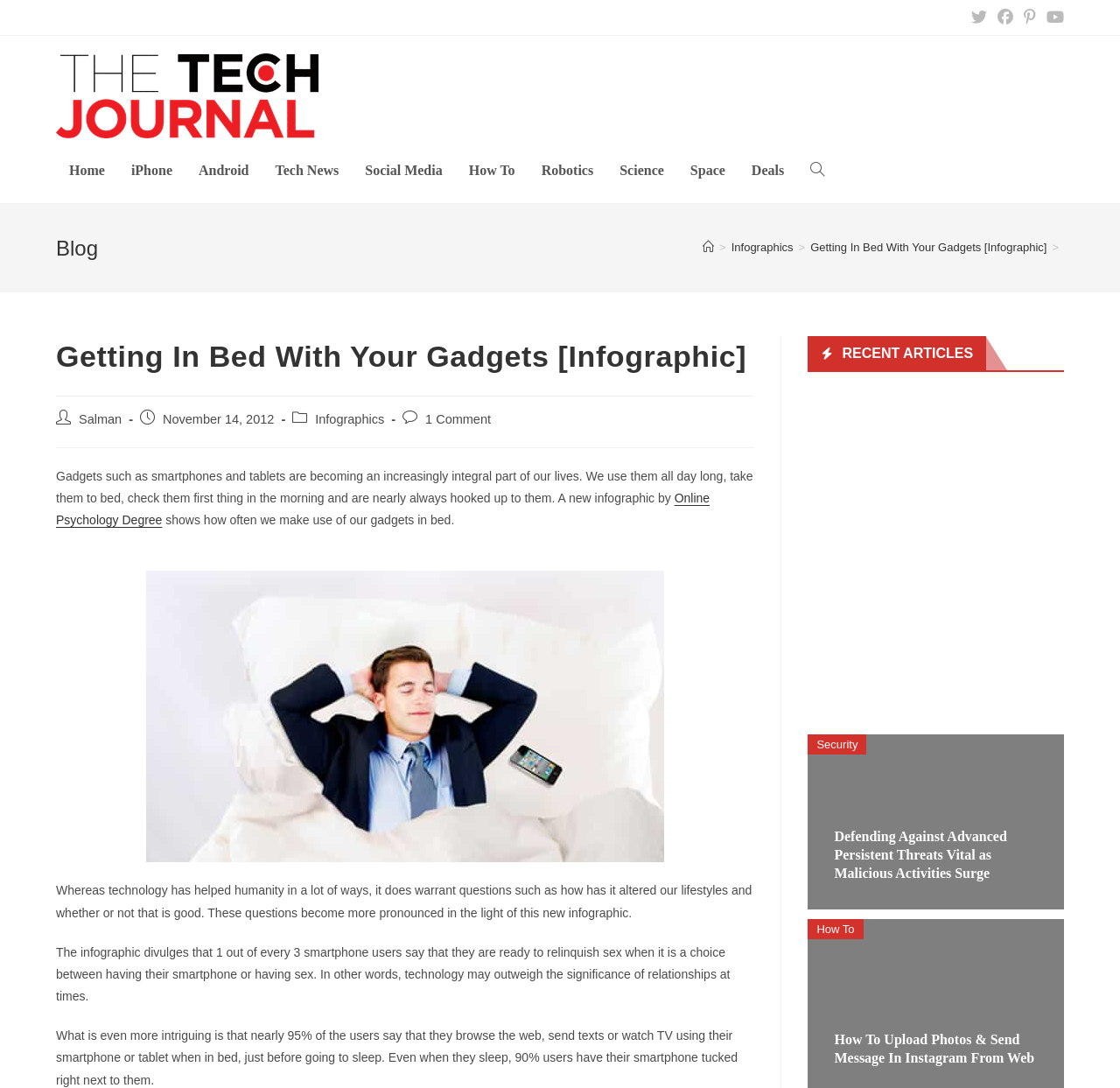Identify the bounding box coordinates for the region of the element that should be clicked to carry out the instruction: "Read the article 'Defending Against Advanced Persistent Threats Vital as Malicious Activities Surge'". The bounding box coordinates should be four float numbers between 0 and 1, i.e., [left, top, right, bottom].

[0.721, 0.675, 0.95, 0.836]